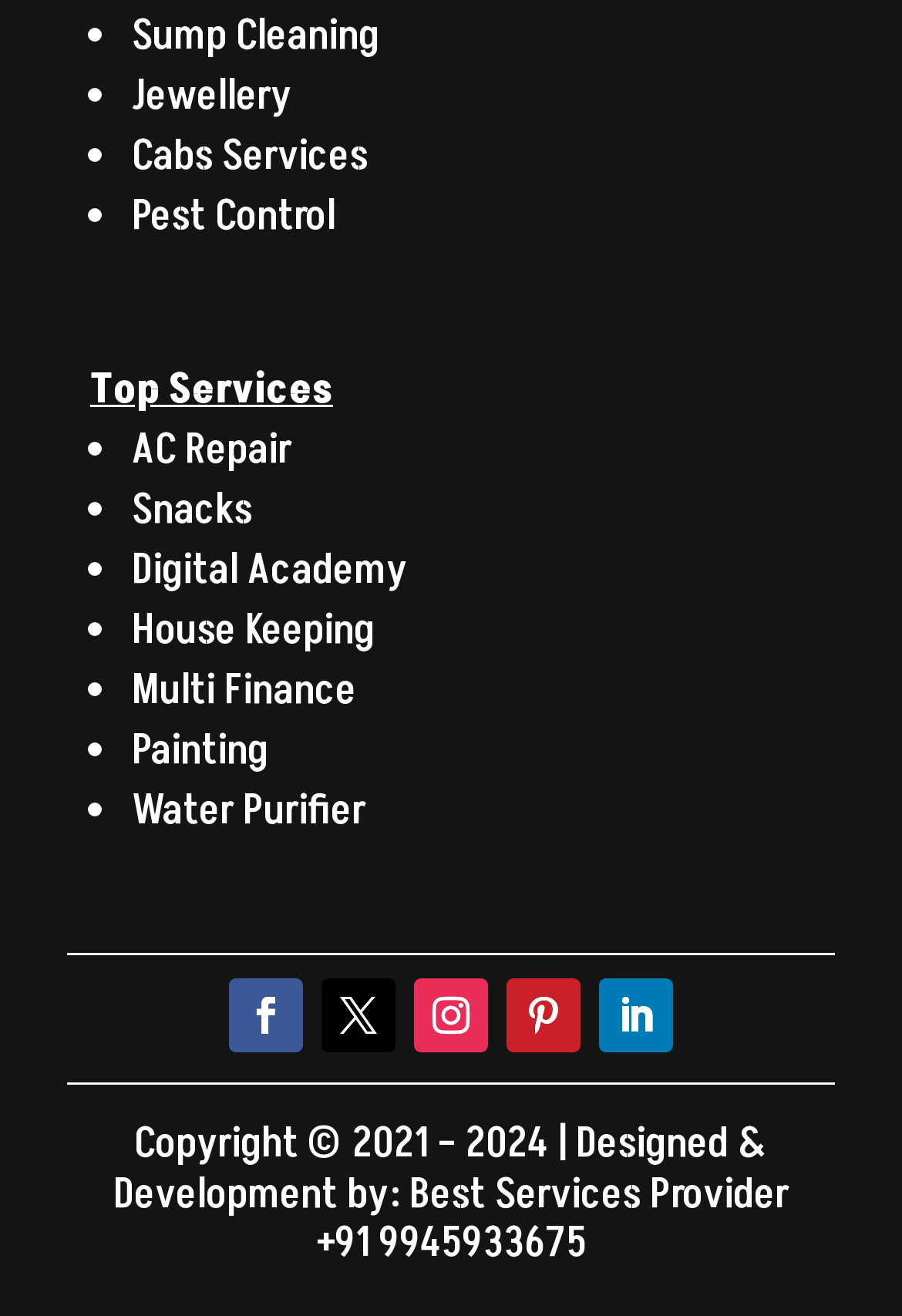How many social media links are there?
Refer to the image and give a detailed answer to the question.

I counted the number of links with social media icons, represented by Unicode characters, and found 5 social media links at the bottom of the page.